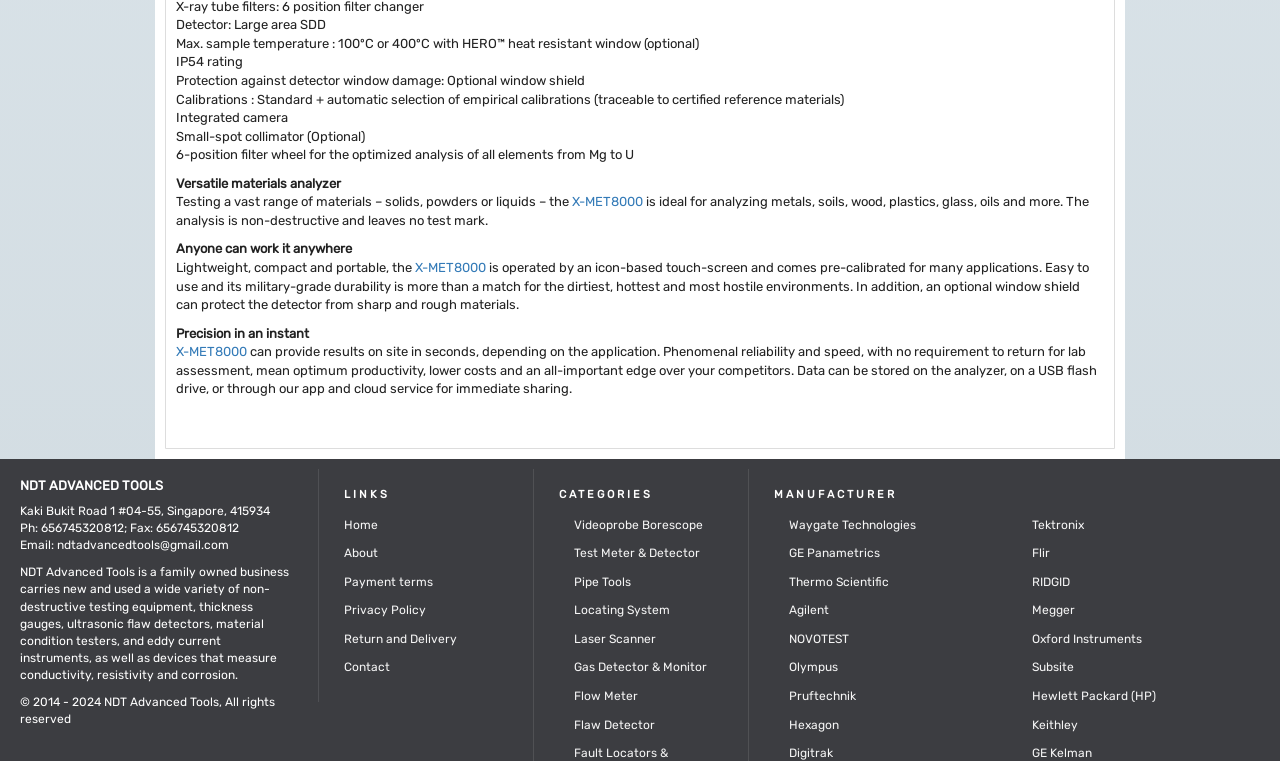Provide a short answer using a single word or phrase for the following question: 
What is the company name of the family-owned business?

NDT Advanced Tools